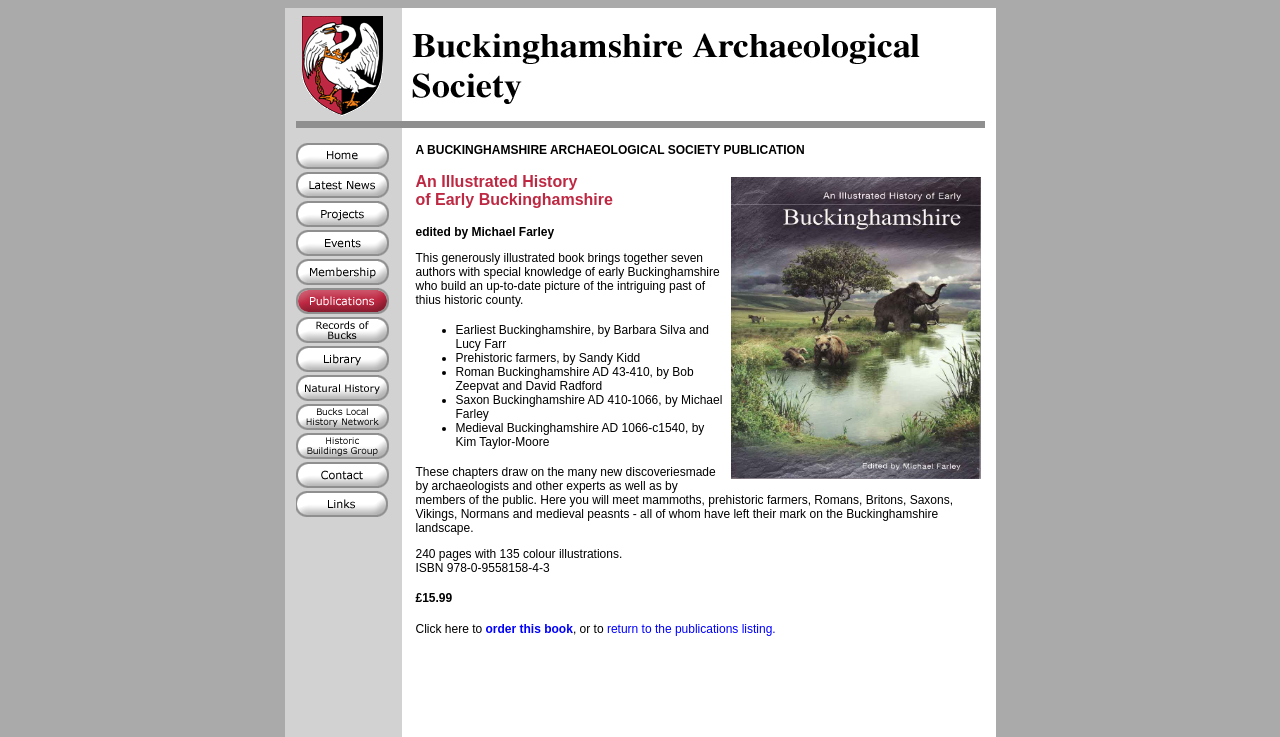Locate the bounding box coordinates of the element to click to perform the following action: 'View Latest News'. The coordinates should be given as four float values between 0 and 1, in the form of [left, top, right, bottom].

[0.231, 0.25, 0.304, 0.273]